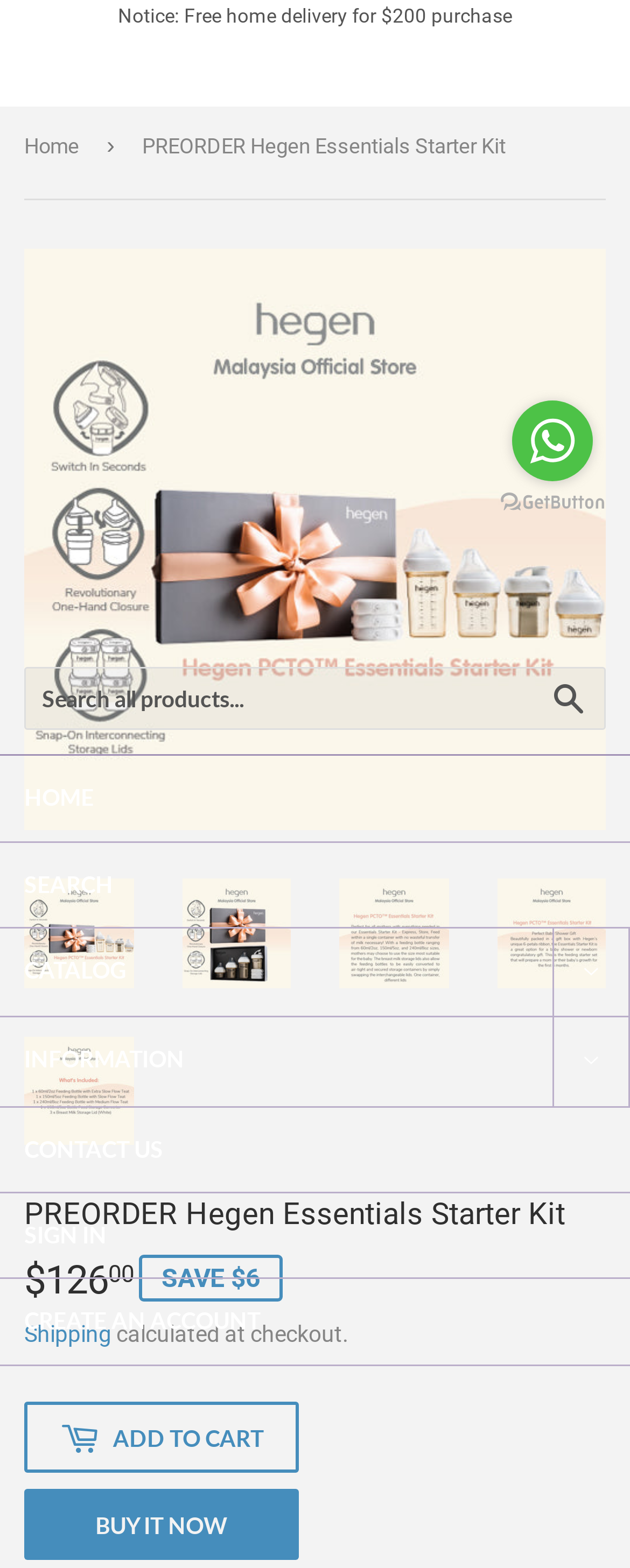Based on the description "Sign in", find the bounding box of the specified UI element.

[0.0, 0.761, 1.0, 0.815]